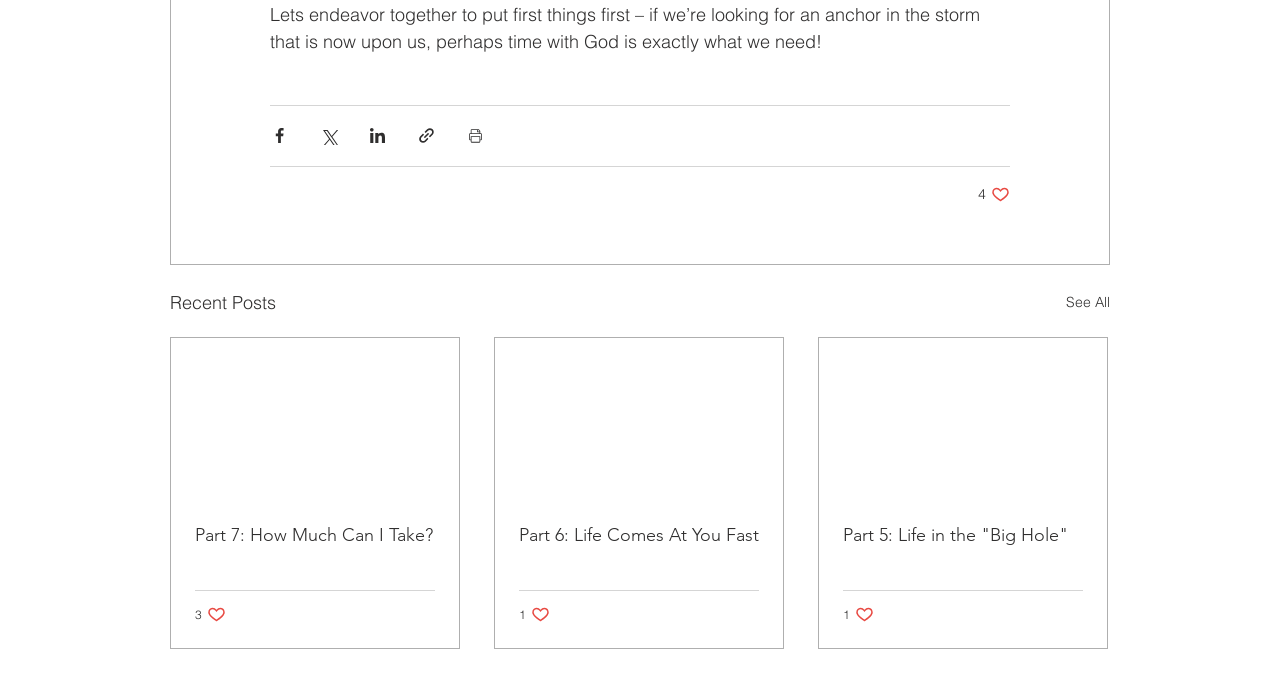Provide the bounding box coordinates of the UI element that matches the description: "See All".

[0.833, 0.418, 0.867, 0.46]